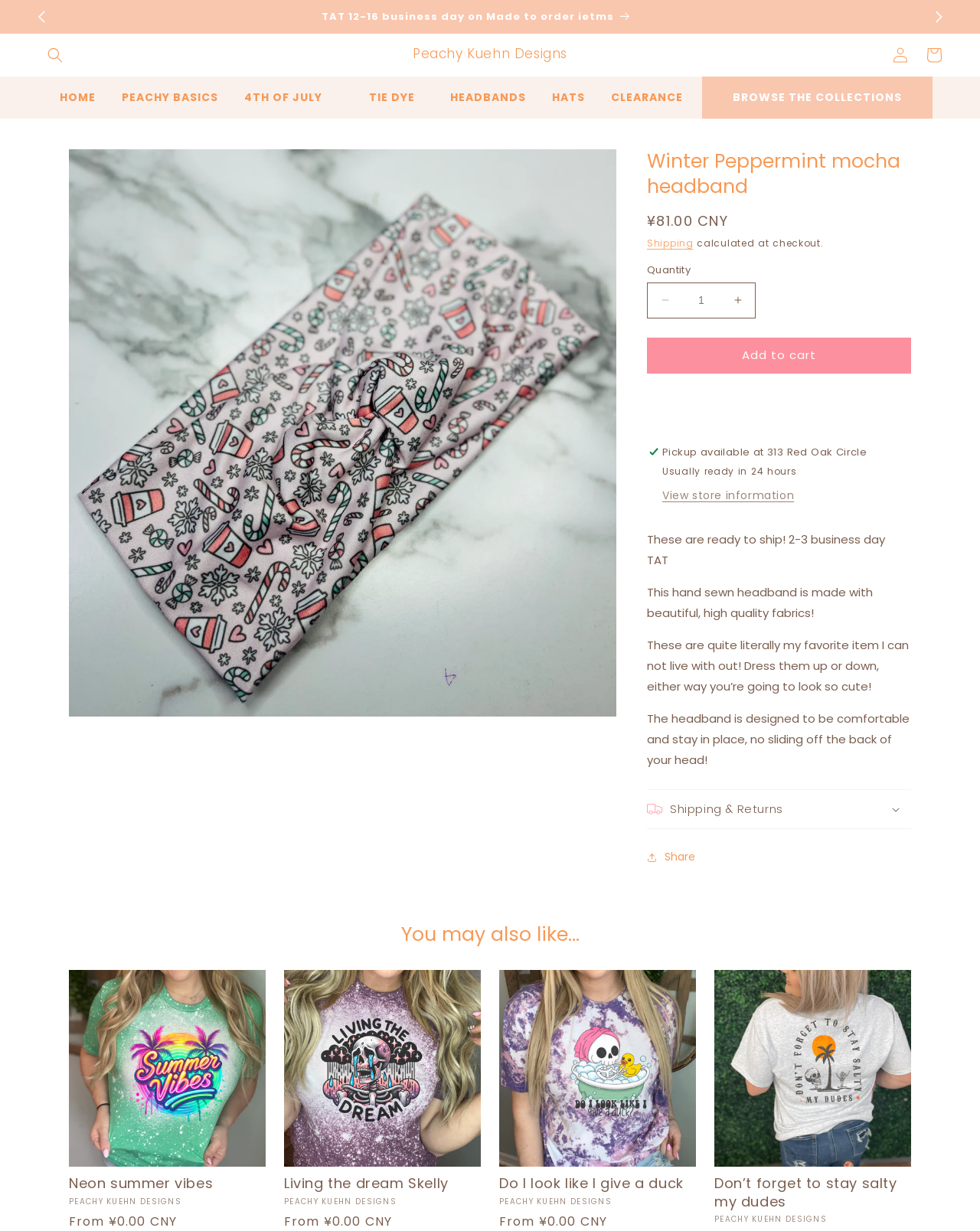Identify the bounding box coordinates for the UI element described by the following text: "Peachy basics". Provide the coordinates as four float numbers between 0 and 1, in the format [left, top, right, bottom].

[0.112, 0.067, 0.234, 0.091]